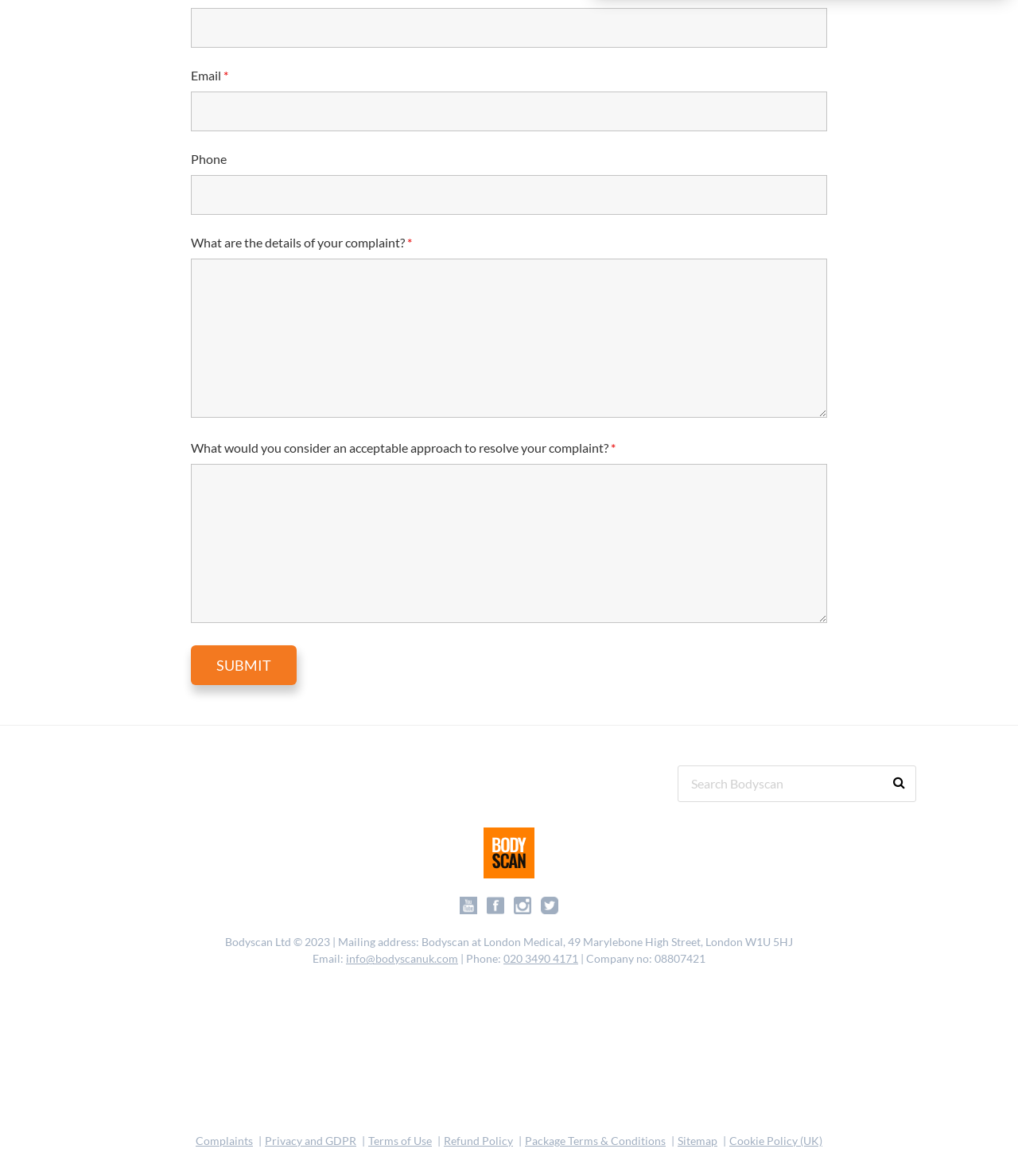Given the description: "Terms of Use", determine the bounding box coordinates of the UI element. The coordinates should be formatted as four float numbers between 0 and 1, [left, top, right, bottom].

[0.362, 0.968, 0.425, 0.978]